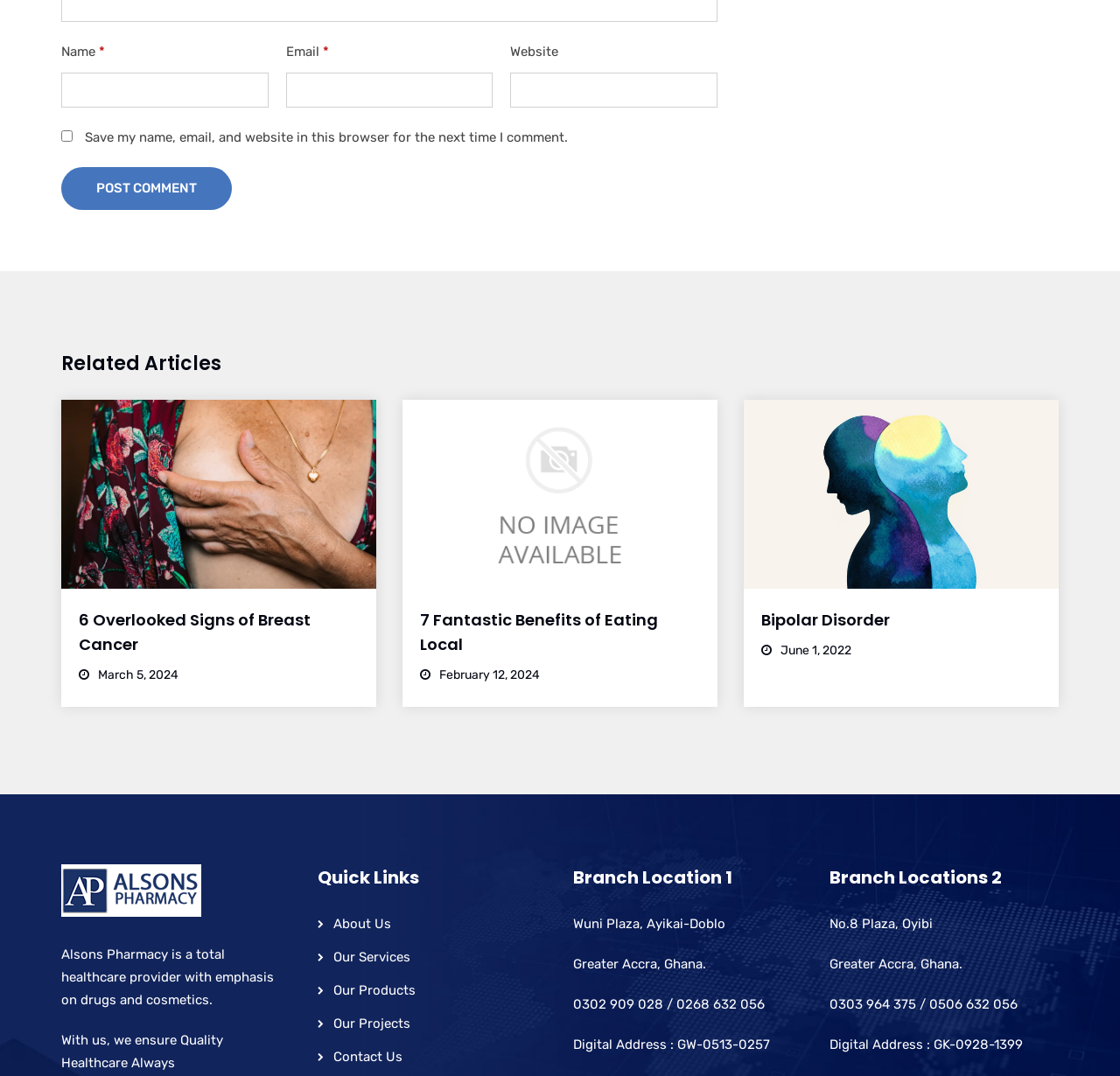Given the element description parent_node: Email * aria-describedby="email-notes" name="email", identify the bounding box coordinates for the UI element on the webpage screenshot. The format should be (top-left x, top-left y, bottom-right x, bottom-right y), with values between 0 and 1.

[0.255, 0.067, 0.44, 0.1]